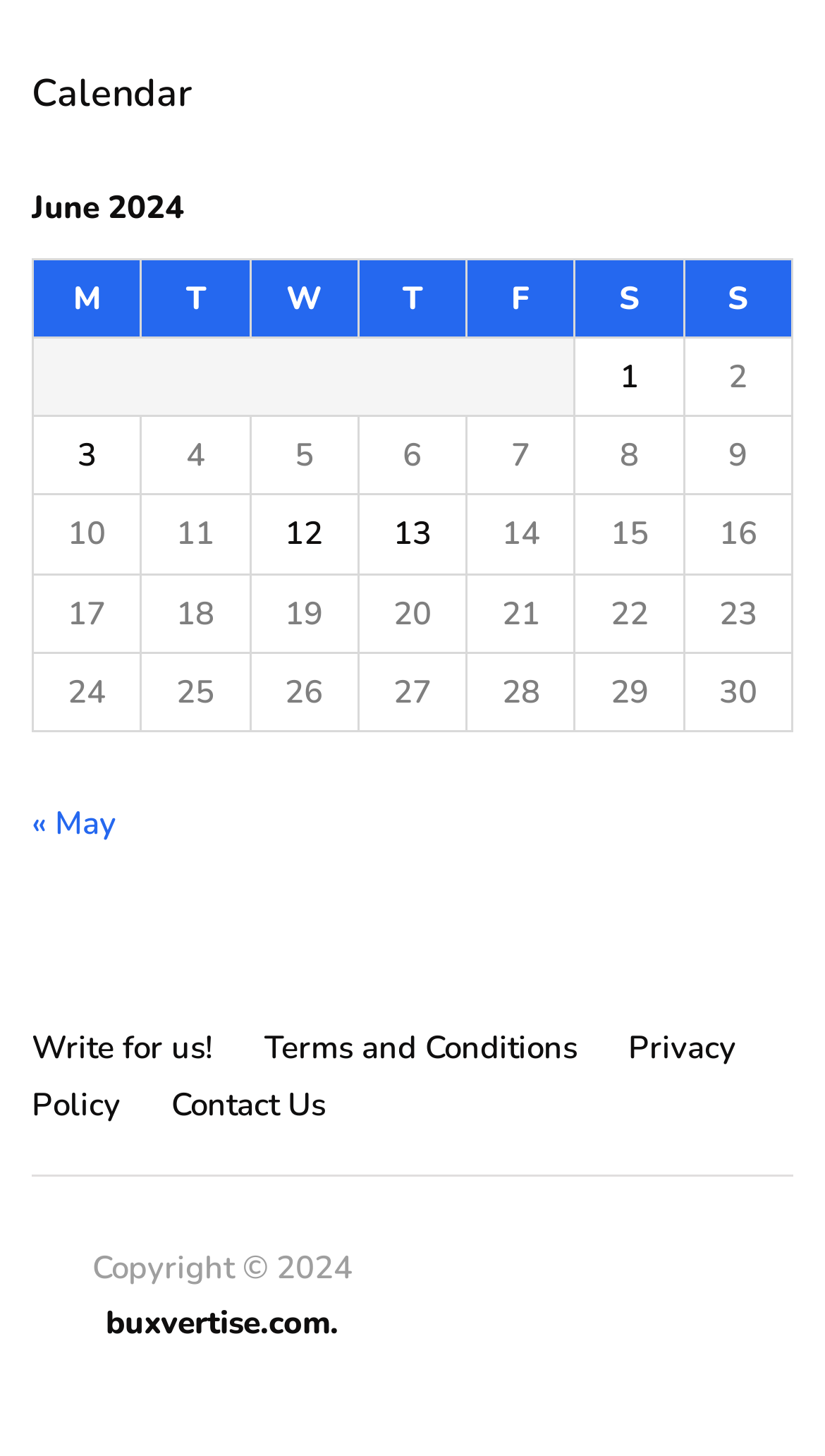Bounding box coordinates are specified in the format (top-left x, top-left y, bottom-right x, bottom-right y). All values are floating point numbers bounded between 0 and 1. Please provide the bounding box coordinate of the region this sentence describes: Contact Us

[0.208, 0.743, 0.395, 0.773]